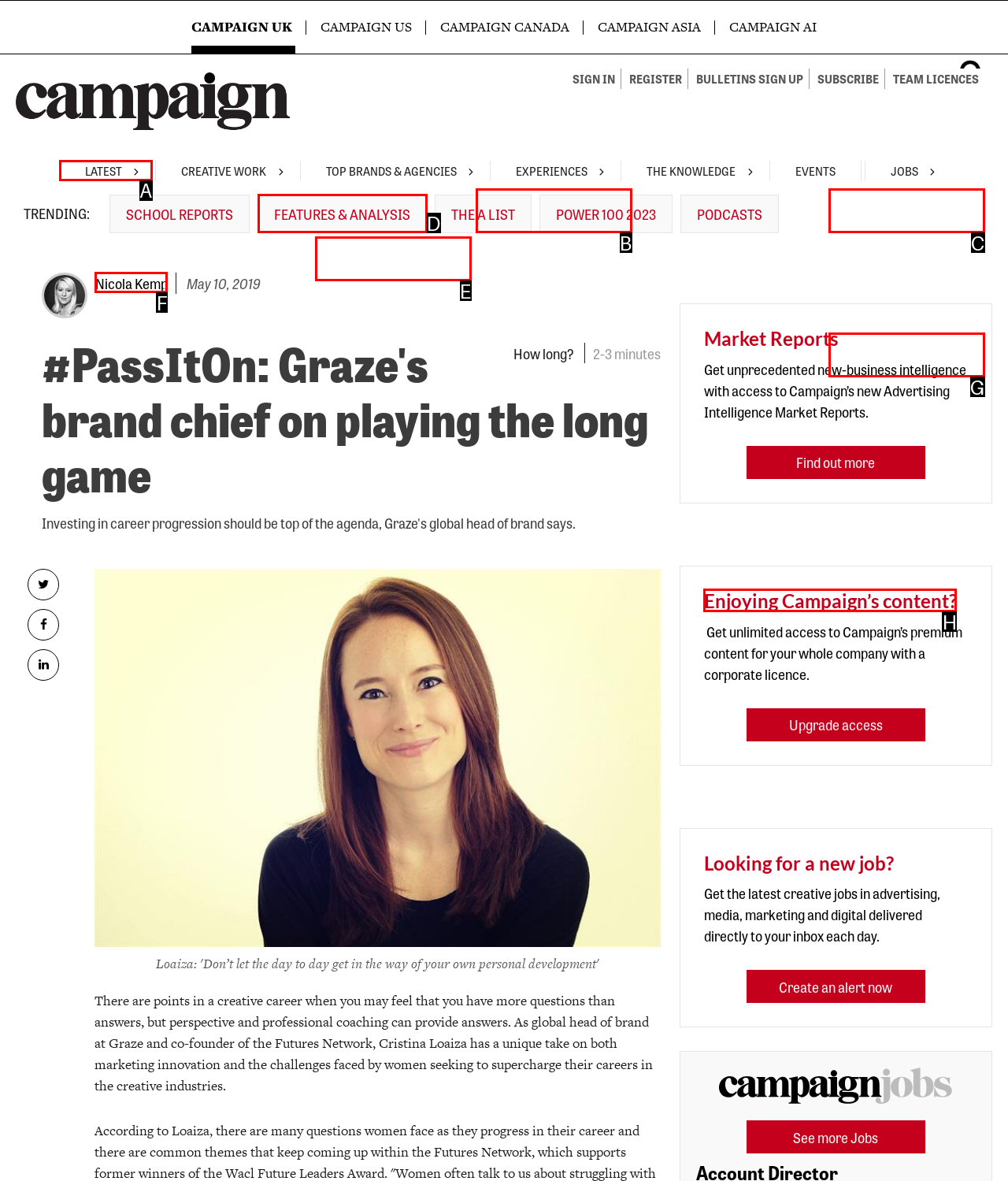Tell me which letter corresponds to the UI element that will allow you to Read the latest news. Answer with the letter directly.

A